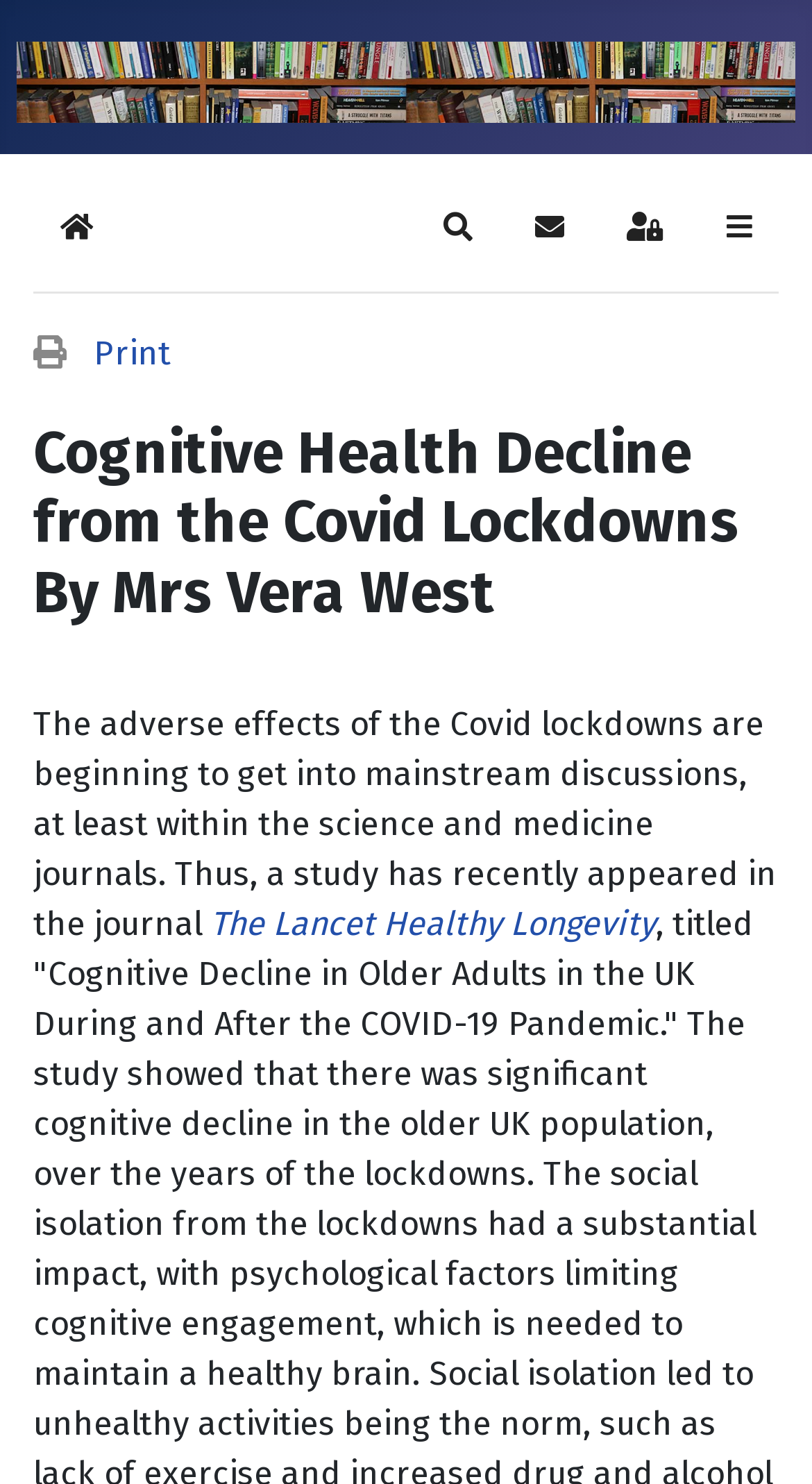Provide a thorough description of the webpage's content and layout.

The webpage appears to be a blog post titled "Cognitive Health Decline from the Covid Lockdowns By Mrs Vera West". At the top left corner, there is a link to the blog's homepage, "blog.alor.org", accompanied by an image with the same name. 

To the right of the blog's homepage link, there are several buttons and links, including "Home", "Search", "Subscribe to blog", "Sign In", and an icon represented by "\uf0c9". These elements are aligned horizontally and are positioned near the top of the page.

Below these buttons and links, there is a table with a non-descriptive title. Within this table, there is a link to "Print" and a non-descriptive static text element.

The main content of the webpage is a heading with the title of the blog post, followed by a paragraph of text that discusses the adverse effects of Covid lockdowns and mentions a study published in a journal. The journal's name, "The Lancet Healthy Longevity", is a clickable link within the paragraph.

At the bottom right corner of the page, there is a link to "Back to Top".